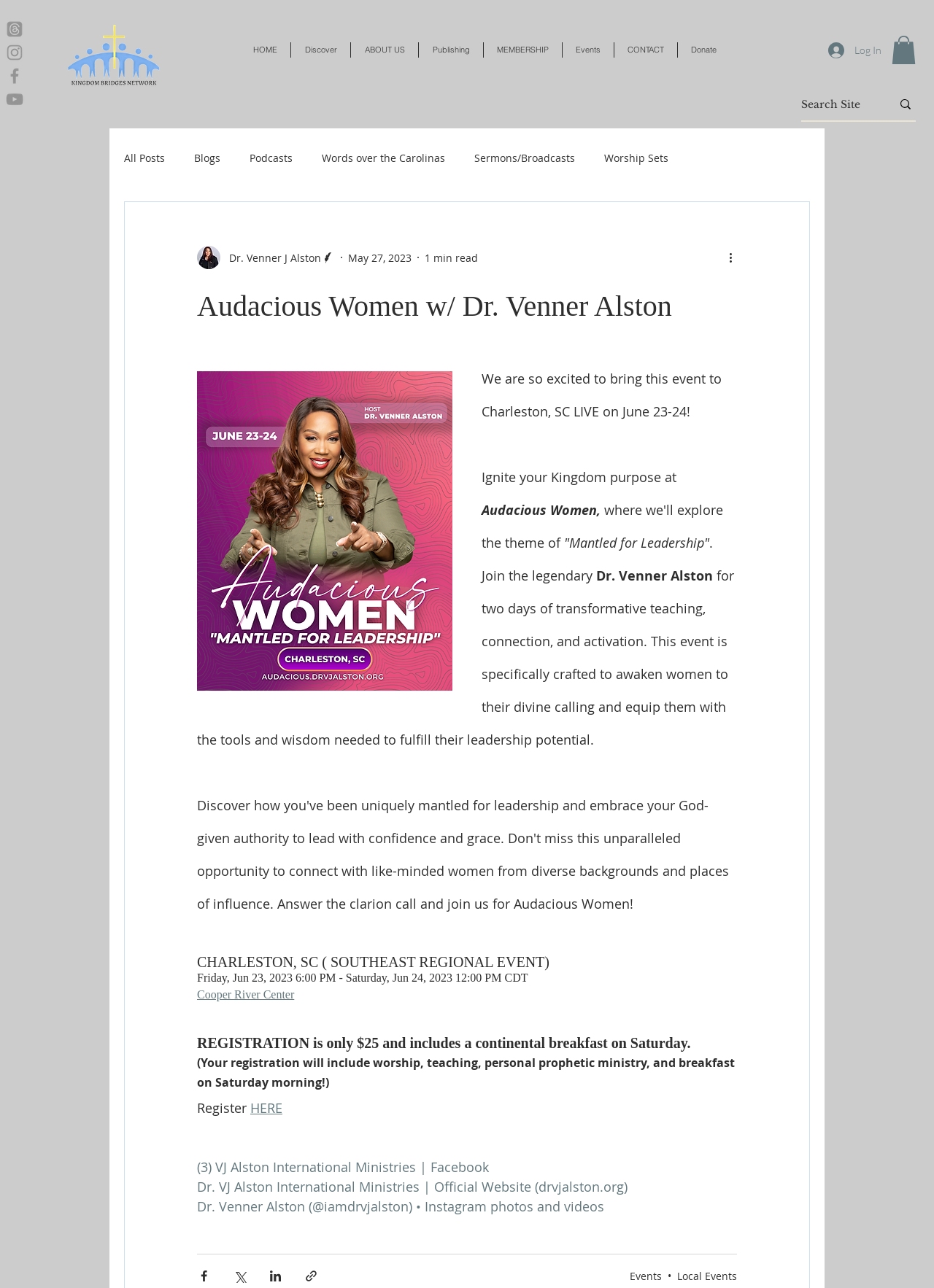Identify and provide the main heading of the webpage.

Audacious Women w/ Dr. Venner Alston